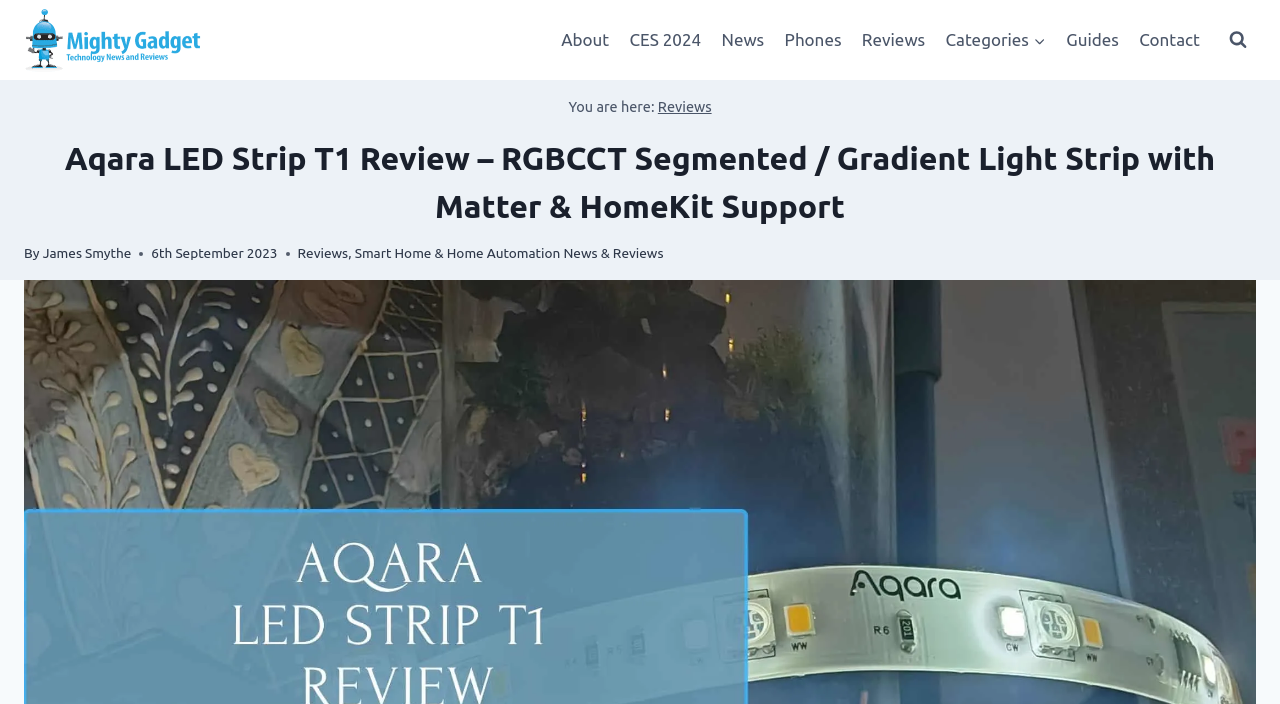Bounding box coordinates are given in the format (top-left x, top-left y, bottom-right x, bottom-right y). All values should be floating point numbers between 0 and 1. Provide the bounding box coordinate for the UI element described as: CES 2024

[0.484, 0.023, 0.556, 0.091]